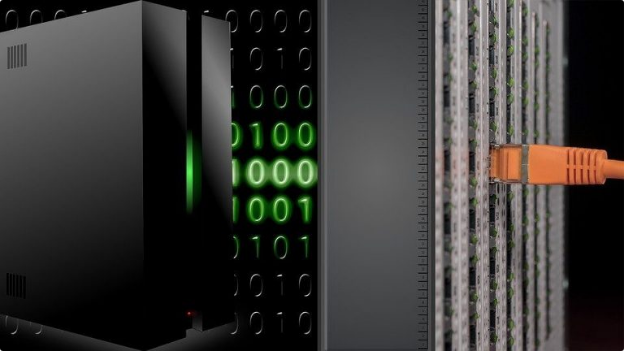Respond to the question with just a single word or phrase: 
What is the theme emphasized by the binary code?

digital theme